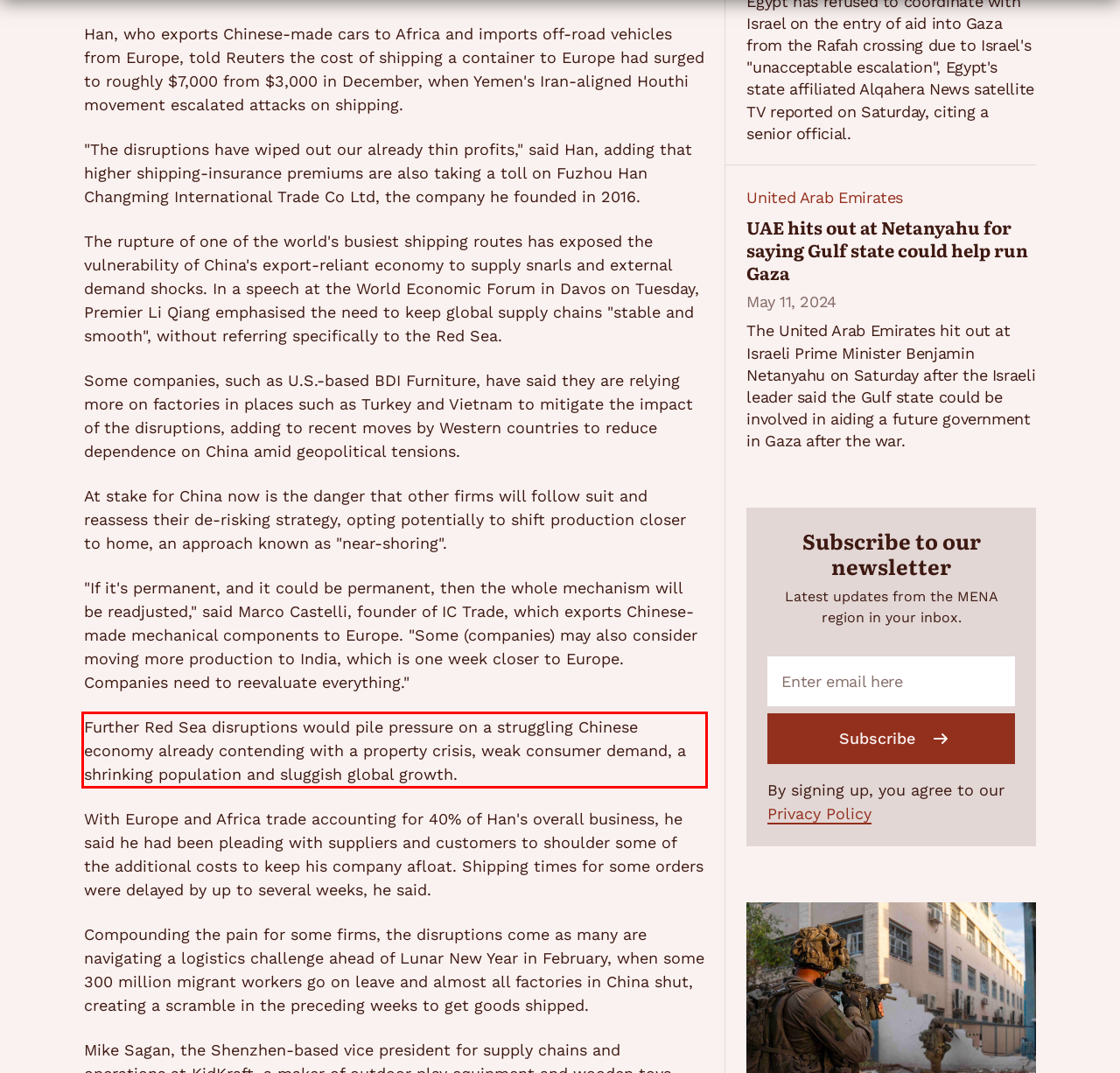Given a webpage screenshot, locate the red bounding box and extract the text content found inside it.

Further Red Sea disruptions would pile pressure on a struggling Chinese economy already contending with a property crisis, weak consumer demand, a shrinking population and sluggish global growth.